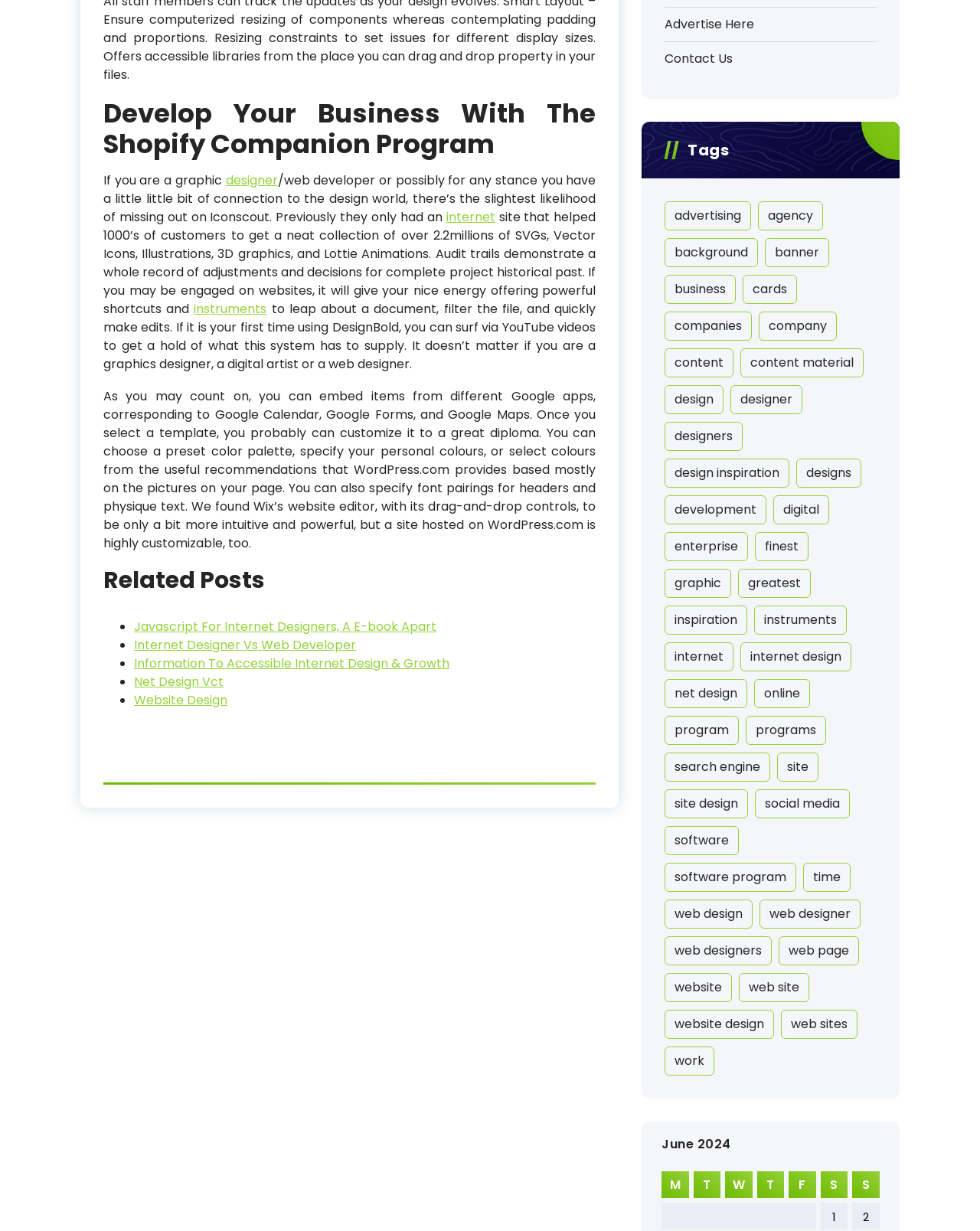Please provide a one-word or phrase answer to the question: 
What is the category with the most items?

web site